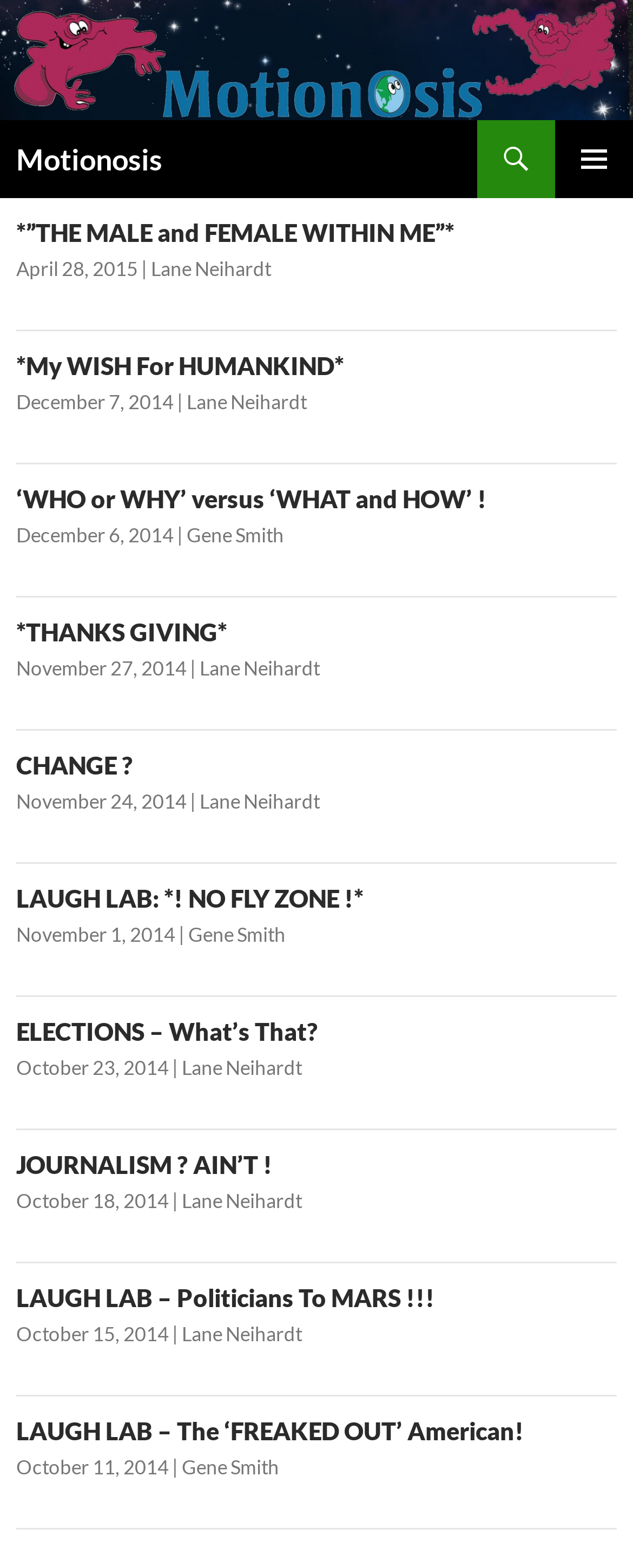Locate the bounding box of the user interface element based on this description: "alt="Motionosis"".

[0.0, 0.026, 1.0, 0.046]